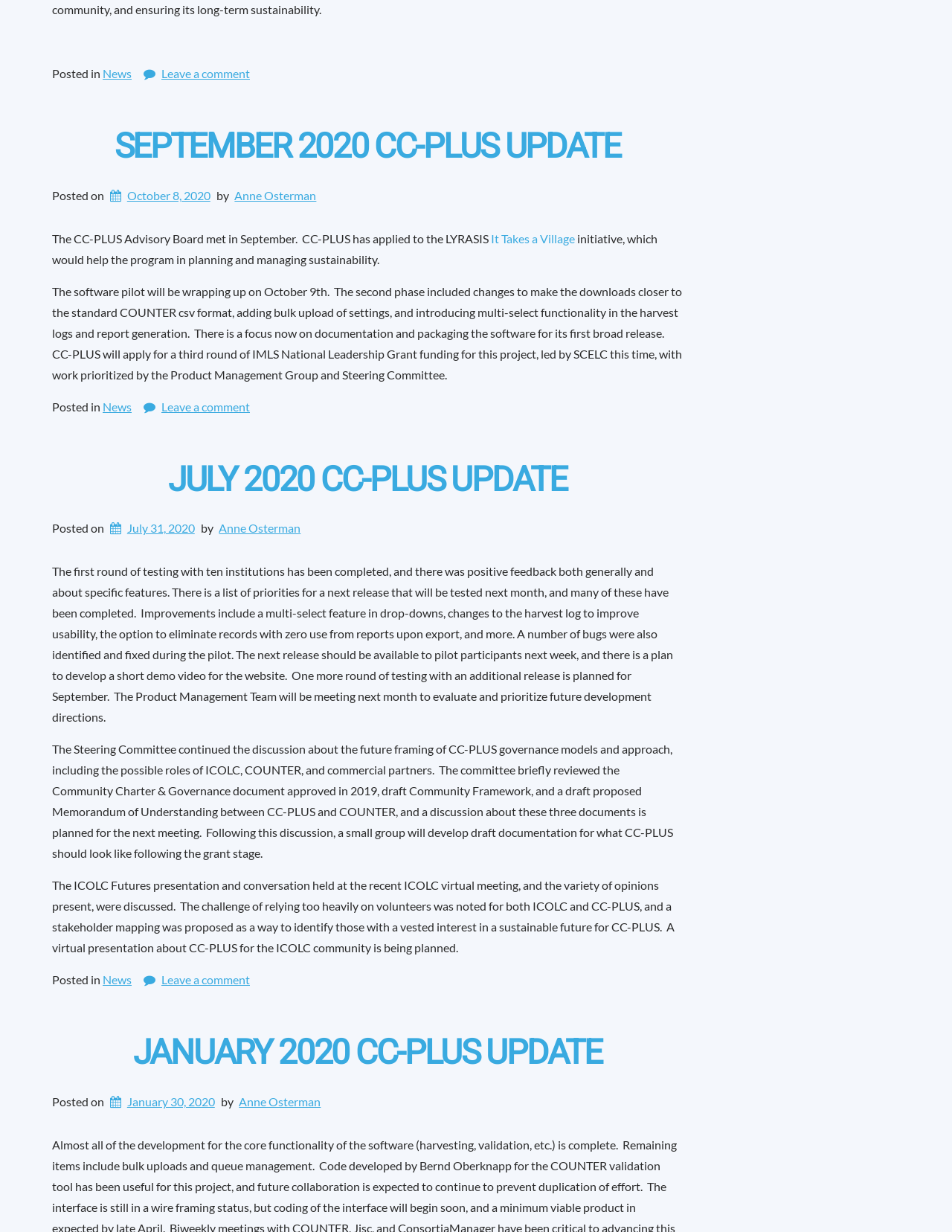Identify the bounding box for the UI element specified in this description: "Hire a Hacker". The coordinates must be four float numbers between 0 and 1, formatted as [left, top, right, bottom].

None